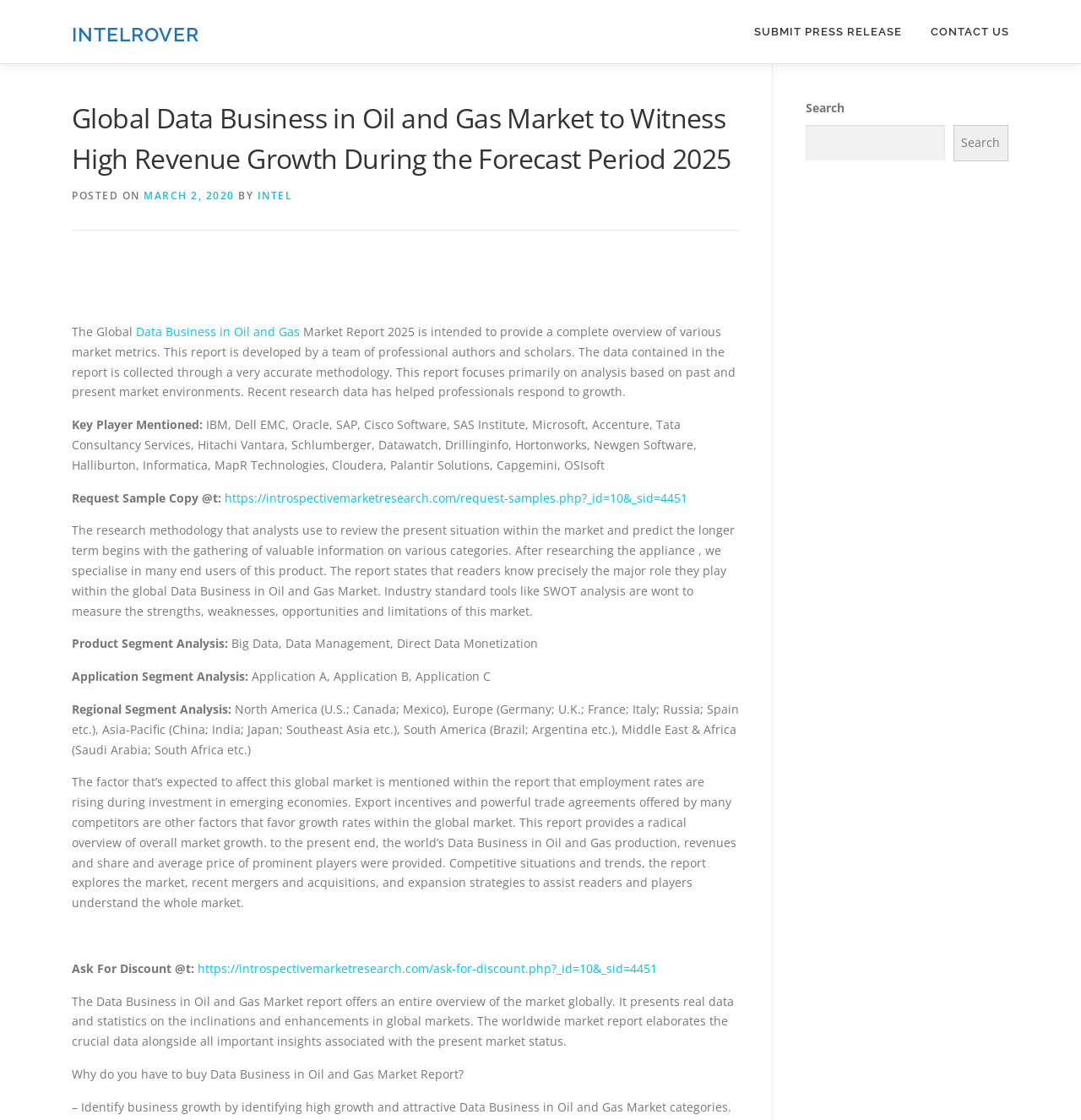What are the product segments mentioned in the report?
Answer the question with detailed information derived from the image.

I found the product segments by reading the section 'Product Segment Analysis:' and the subsequent text, which lists the three product segments as Big Data, Data Management, and Direct Data Monetization.